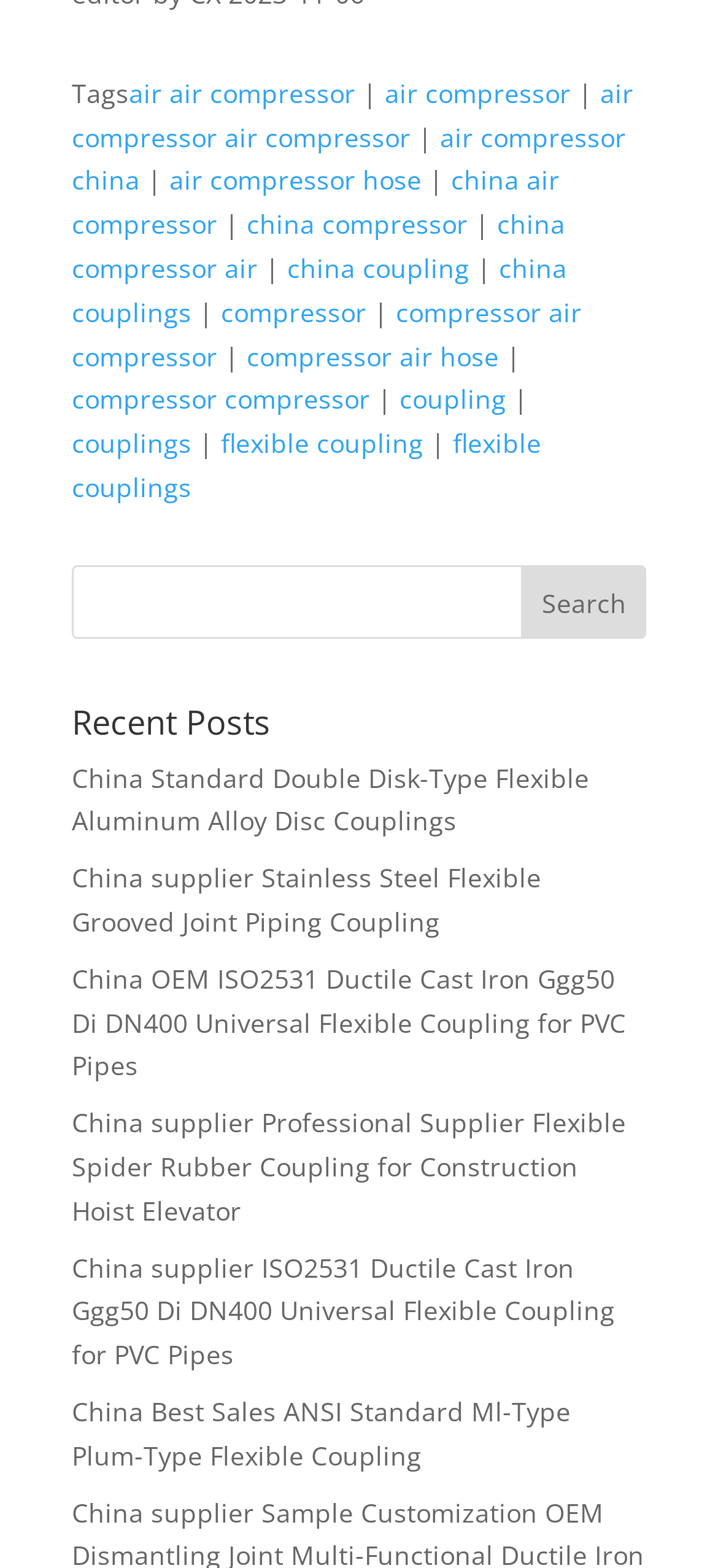Identify the bounding box coordinates for the region to click in order to carry out this instruction: "View the post 'China Standard Double Disk-Type Flexible Aluminum Alloy Disc Couplings'". Provide the coordinates using four float numbers between 0 and 1, formatted as [left, top, right, bottom].

[0.1, 0.484, 0.821, 0.535]